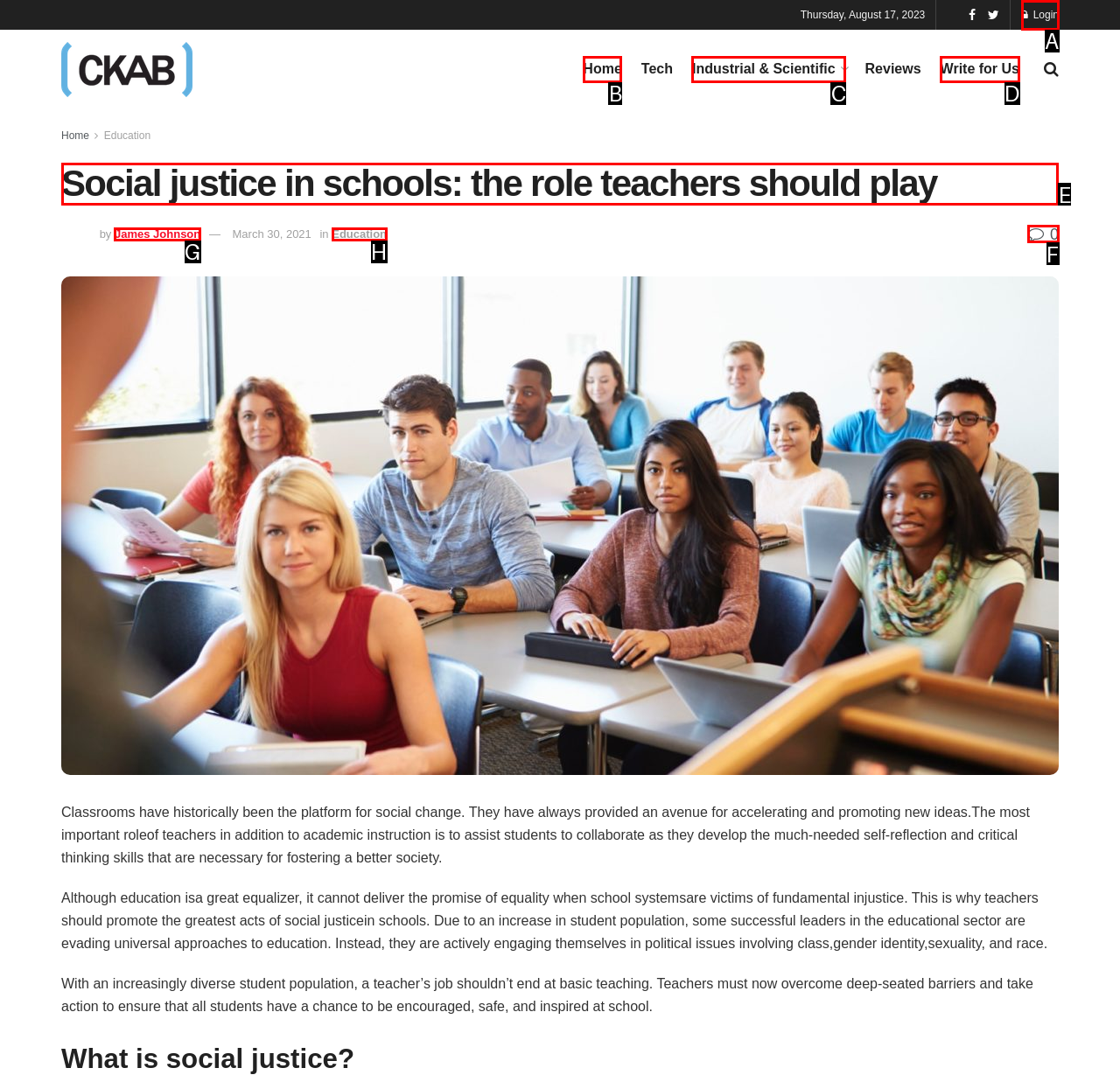Which lettered option should be clicked to achieve the task: View archives from June 2023? Choose from the given choices.

None